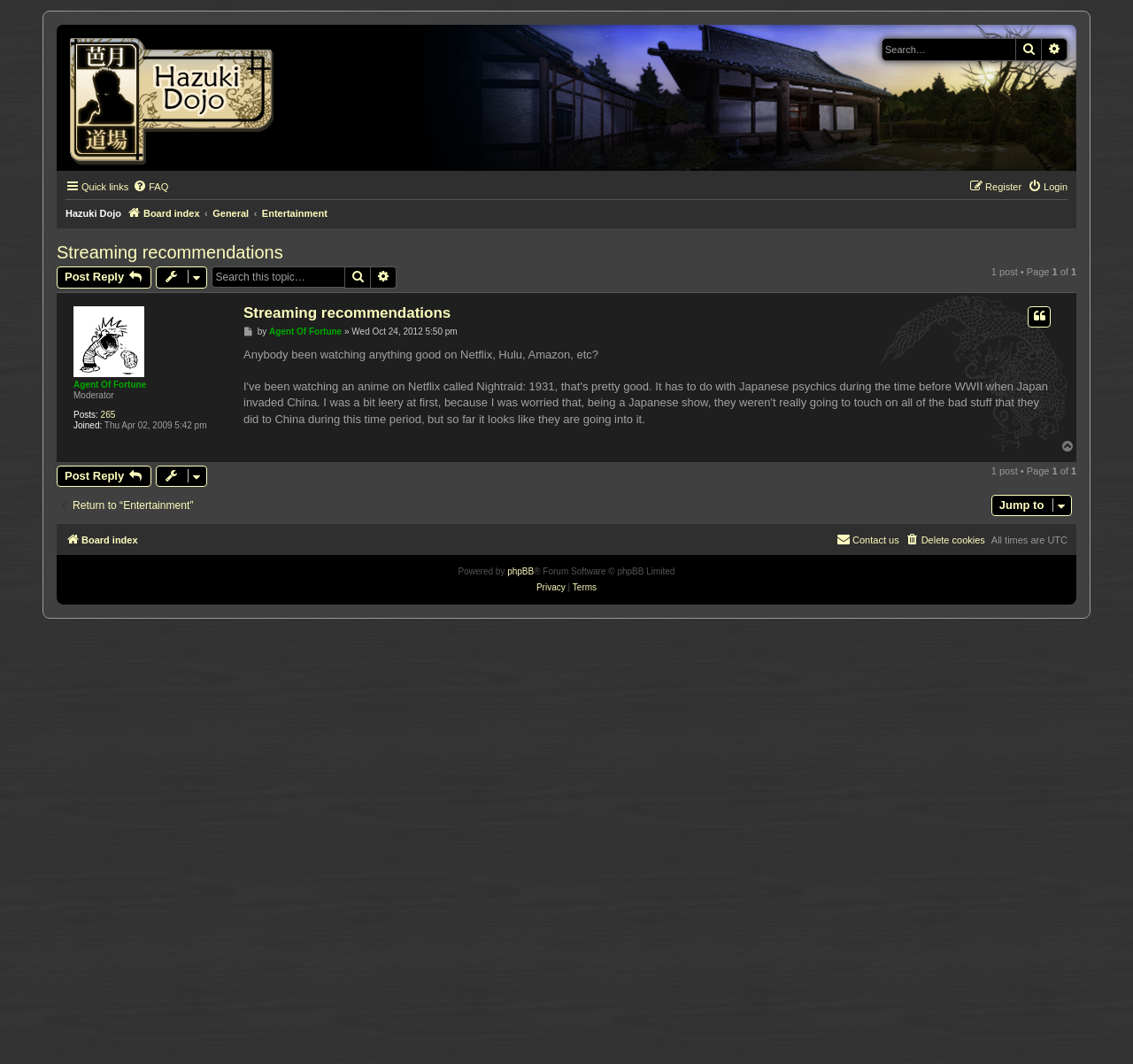Please locate the bounding box coordinates of the element's region that needs to be clicked to follow the instruction: "Quote a post". The bounding box coordinates should be provided as four float numbers between 0 and 1, i.e., [left, top, right, bottom].

[0.907, 0.287, 0.927, 0.308]